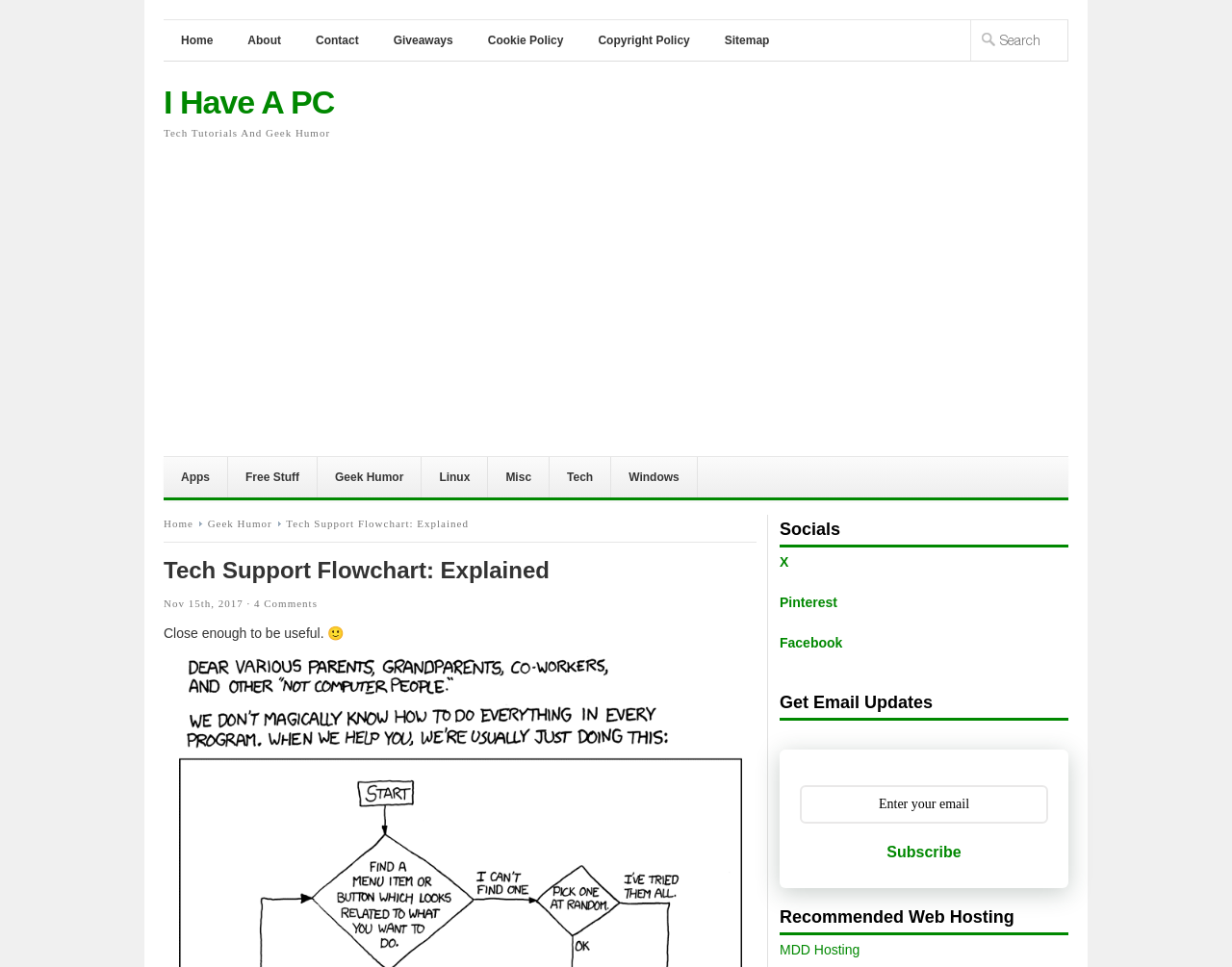Identify the bounding box coordinates of the HTML element based on this description: "I Have A PC".

[0.133, 0.087, 0.271, 0.124]